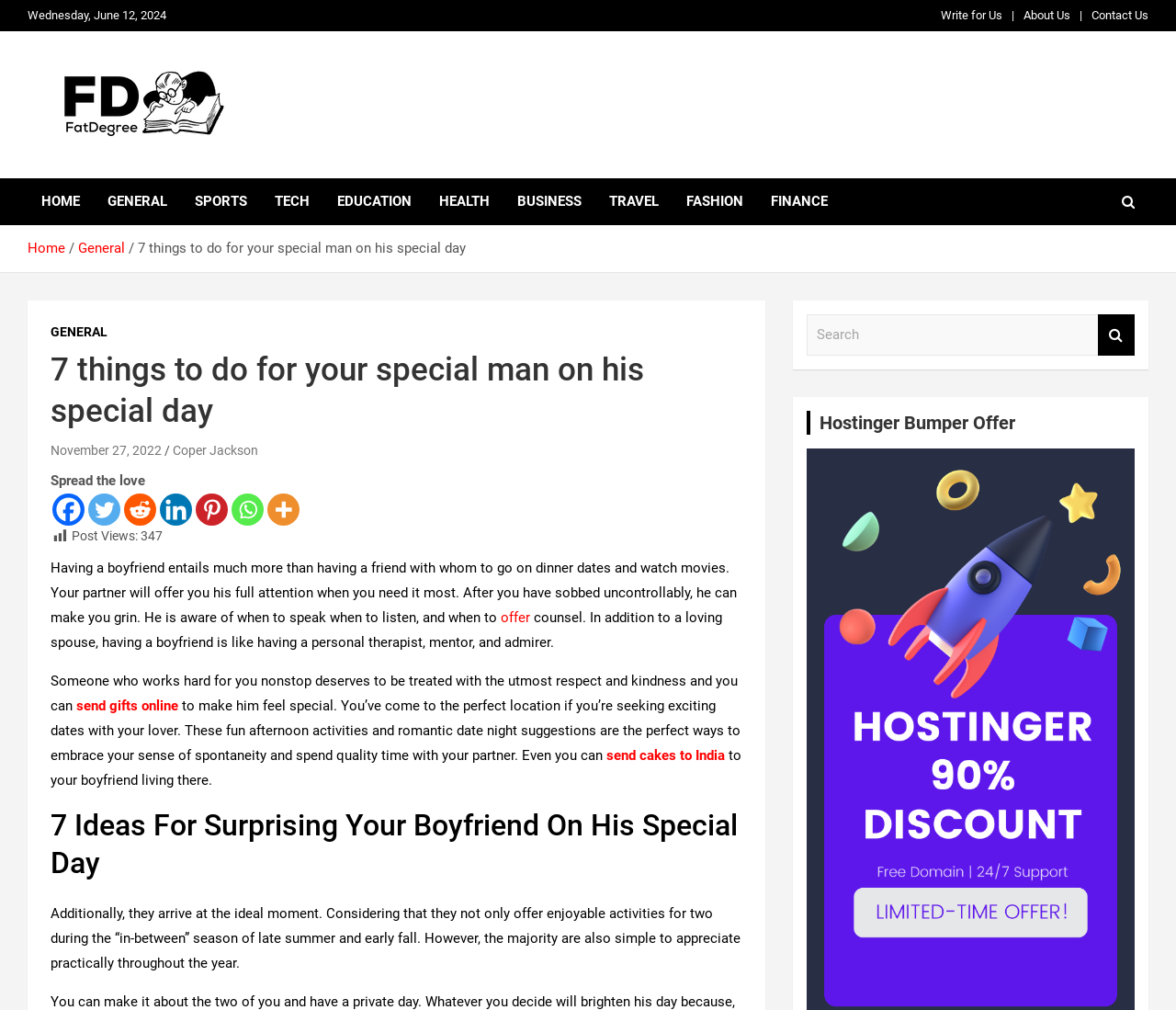Provide a brief response to the question below using one word or phrase:
What is the author's name?

Coper Jackson